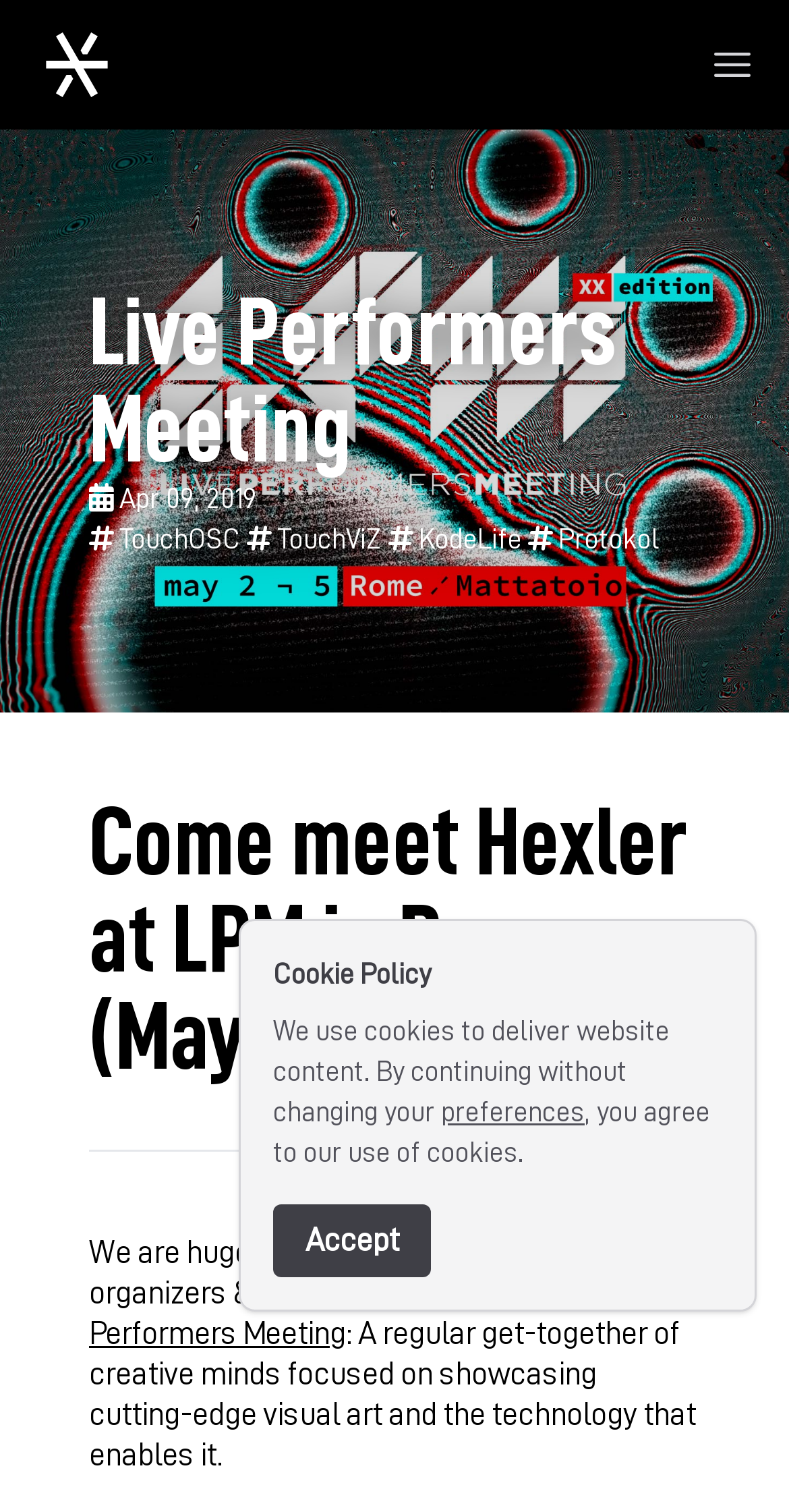Please find the main title text of this webpage.

Live Performers Meeting